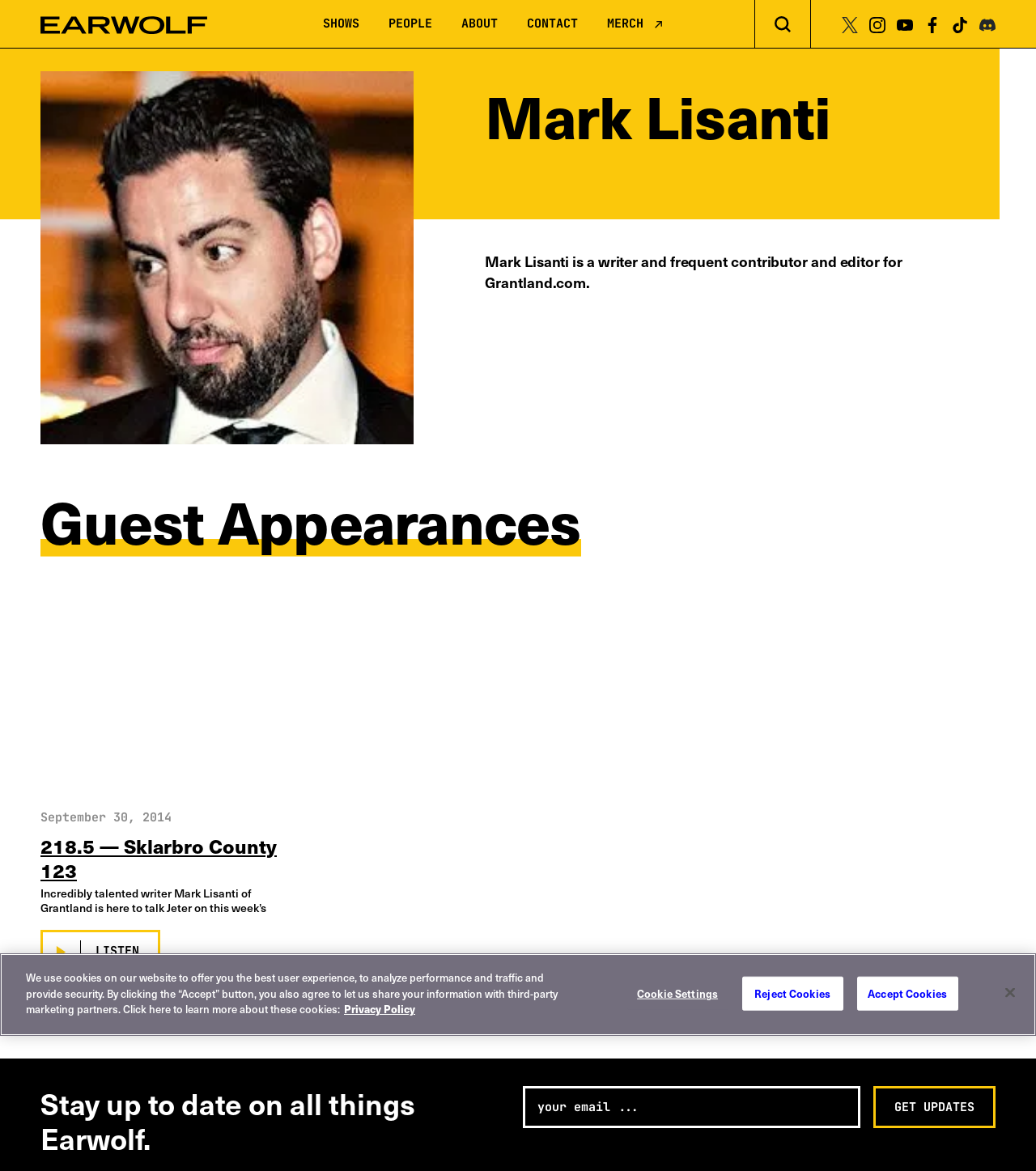Provide a brief response using a word or short phrase to this question:
What is the purpose of the textbox?

Enter email